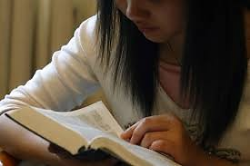What is the color of the individual's hair?
Look at the screenshot and respond with one word or a short phrase.

Dark